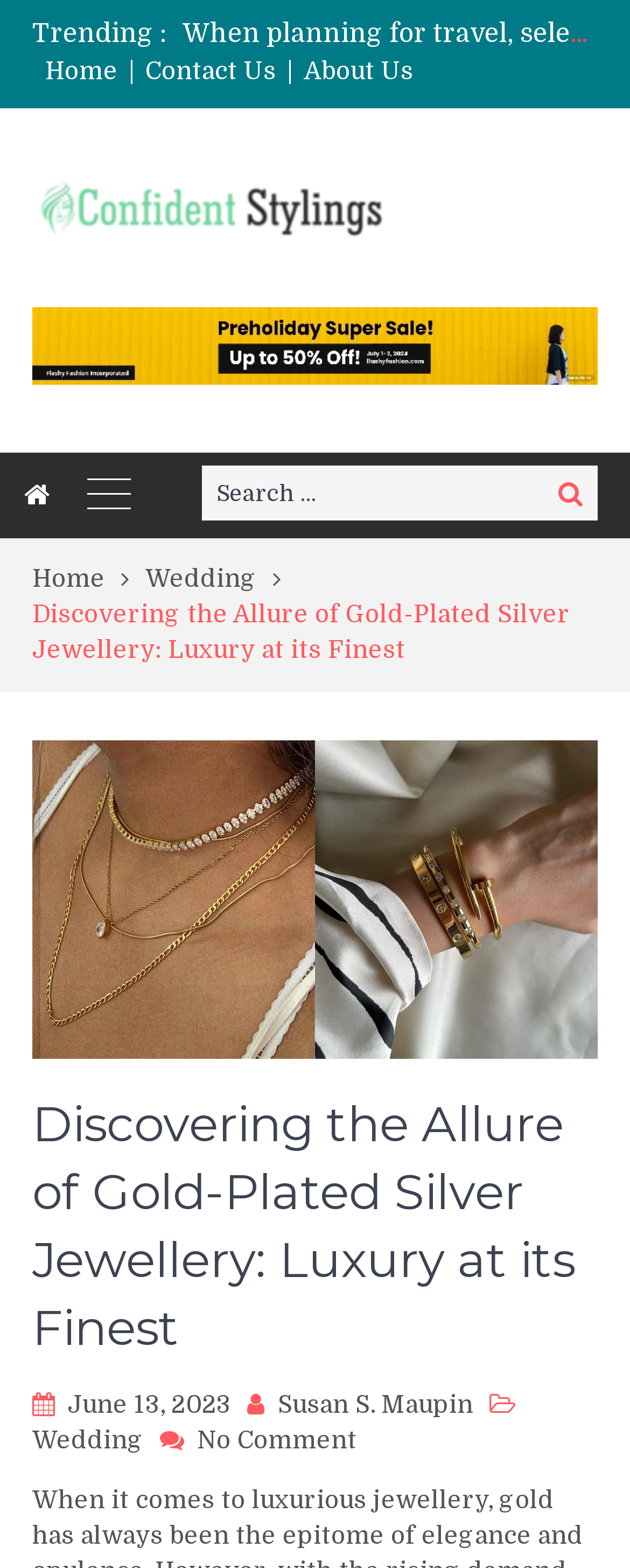Please identify the bounding box coordinates of the element that needs to be clicked to perform the following instruction: "Click on Confident Stylings logo".

[0.051, 0.102, 0.615, 0.175]